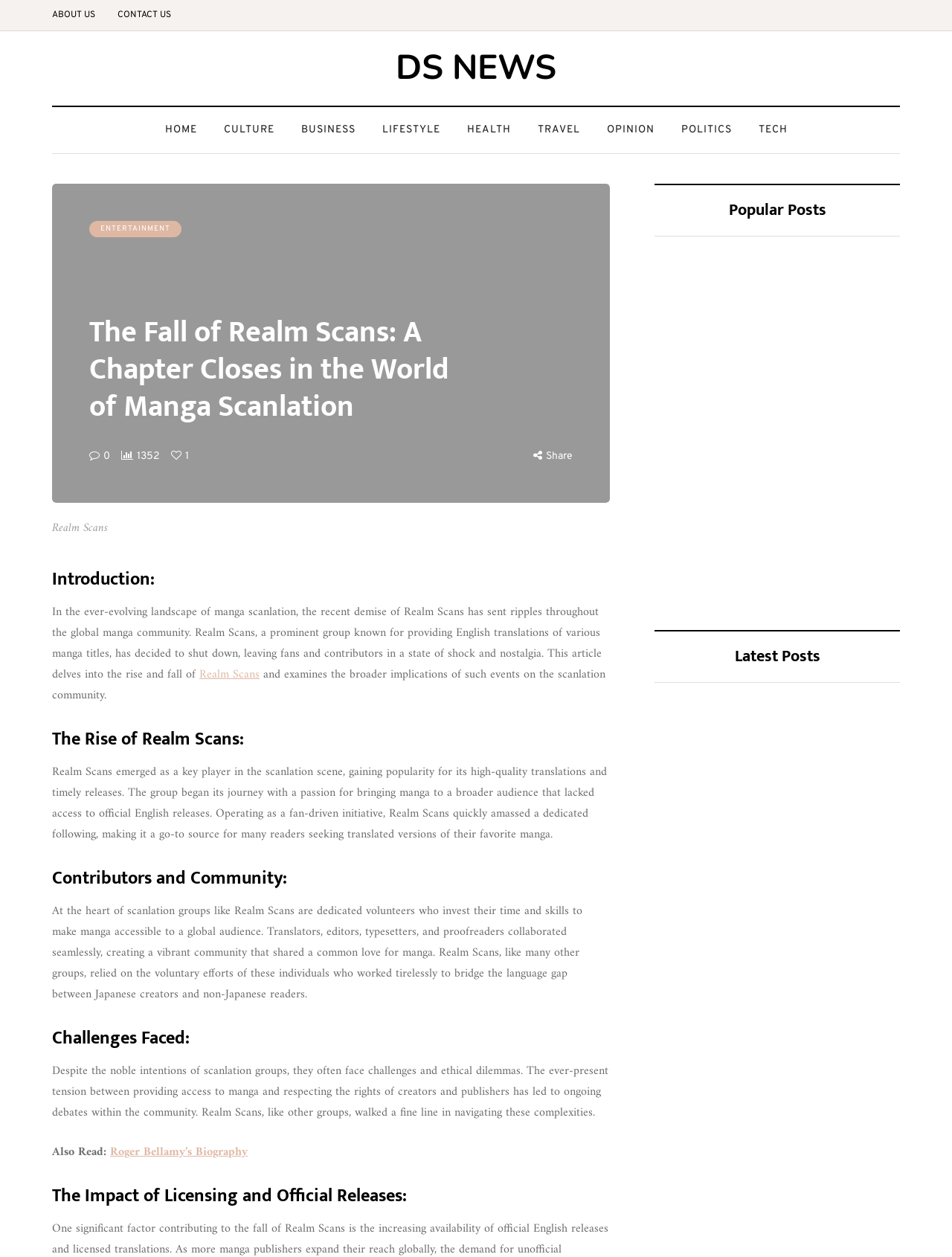Highlight the bounding box coordinates of the element that should be clicked to carry out the following instruction: "Click on ABOUT US". The coordinates must be given as four float numbers ranging from 0 to 1, i.e., [left, top, right, bottom].

[0.055, 0.0, 0.112, 0.024]